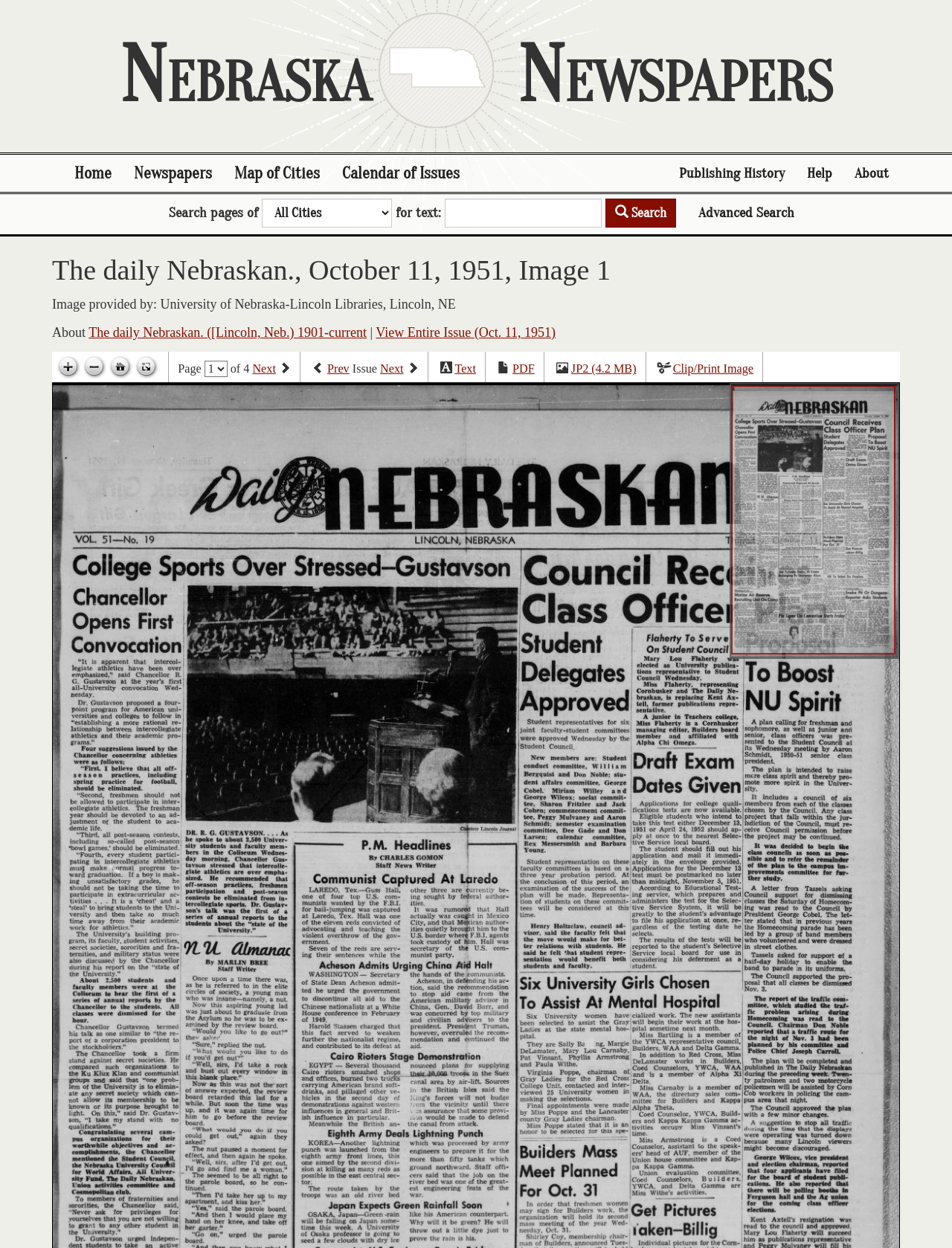Identify the bounding box for the described UI element: "PDF".

[0.538, 0.29, 0.562, 0.301]